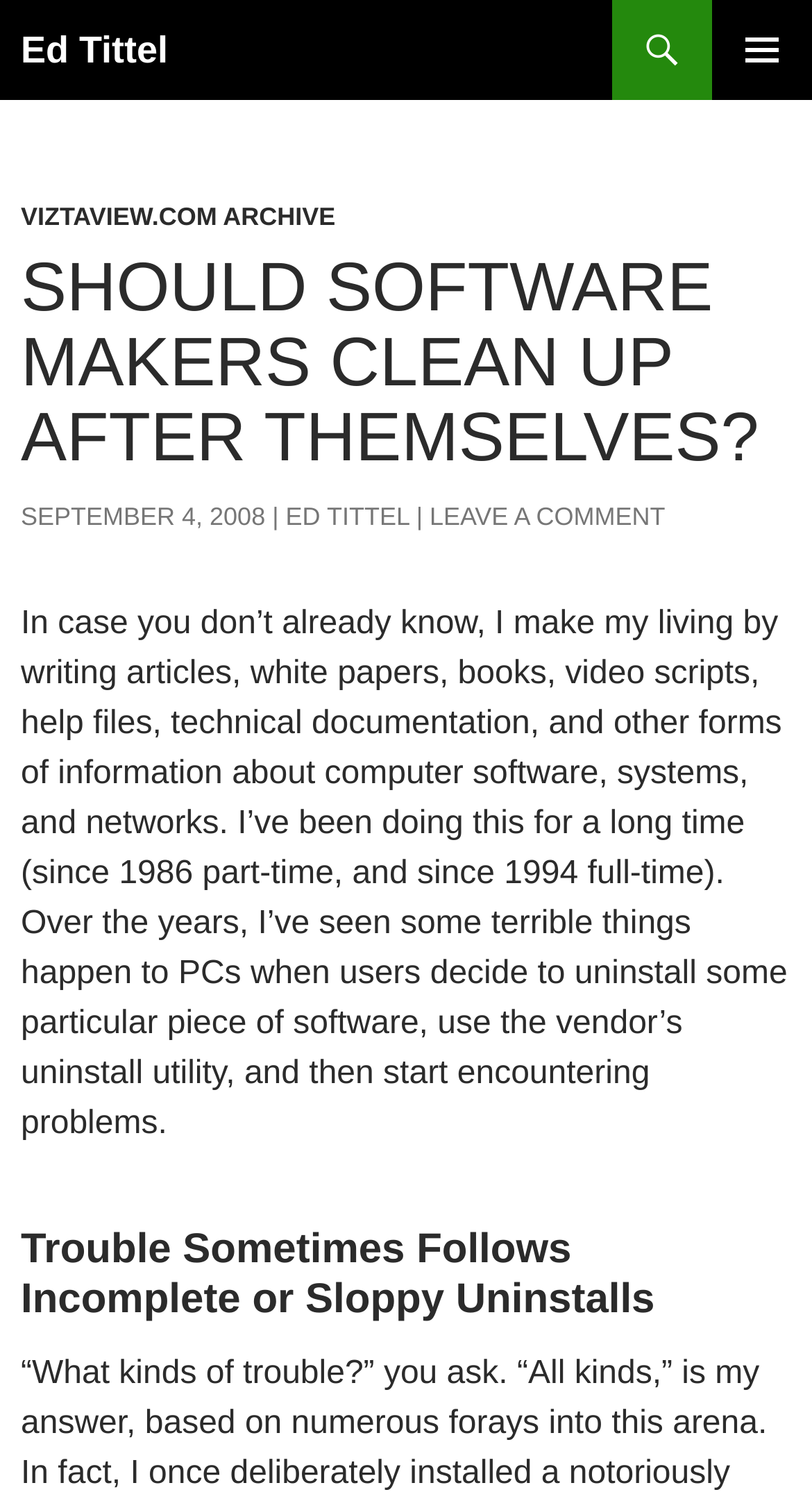What does the author make a living by writing about?
Look at the screenshot and respond with one word or a short phrase.

computer software